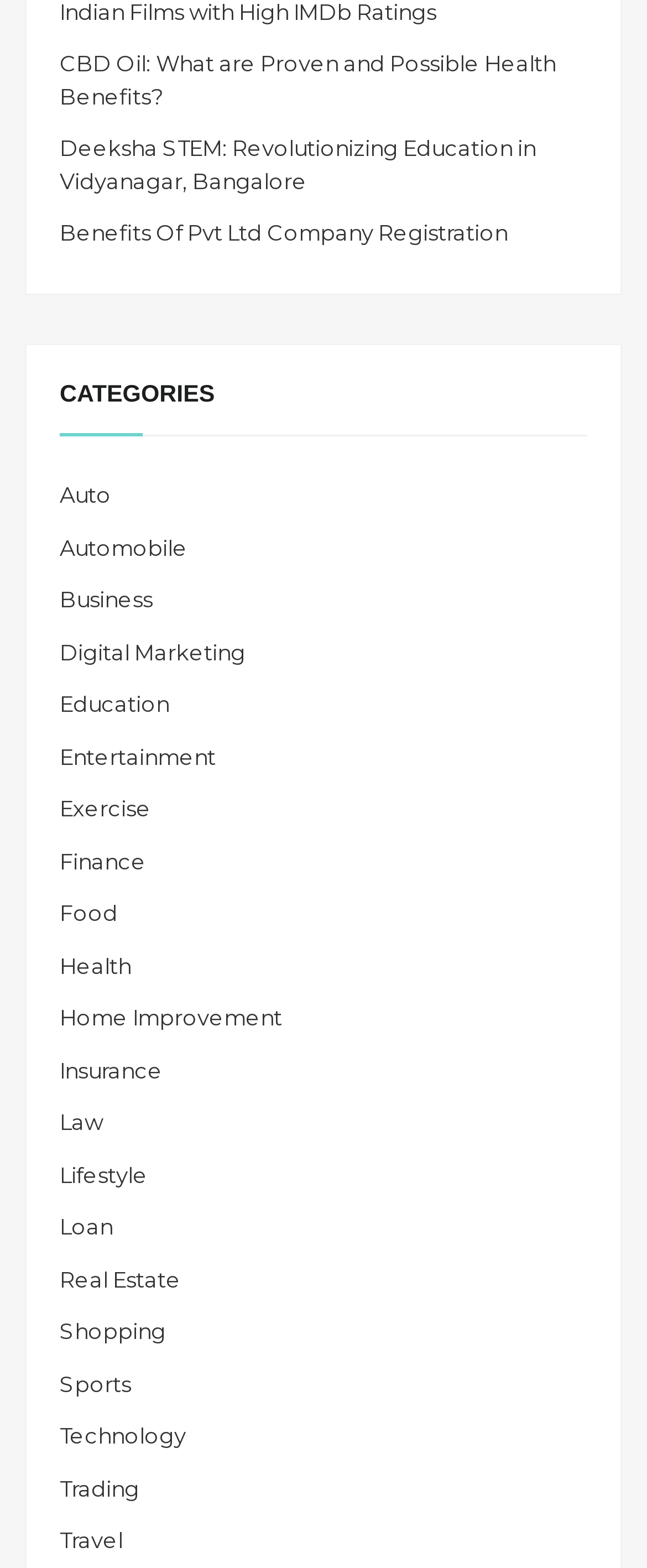Using the provided description Health, find the bounding box coordinates for the UI element. Provide the coordinates in (top-left x, top-left y, bottom-right x, bottom-right y) format, ensuring all values are between 0 and 1.

[0.092, 0.607, 0.203, 0.624]